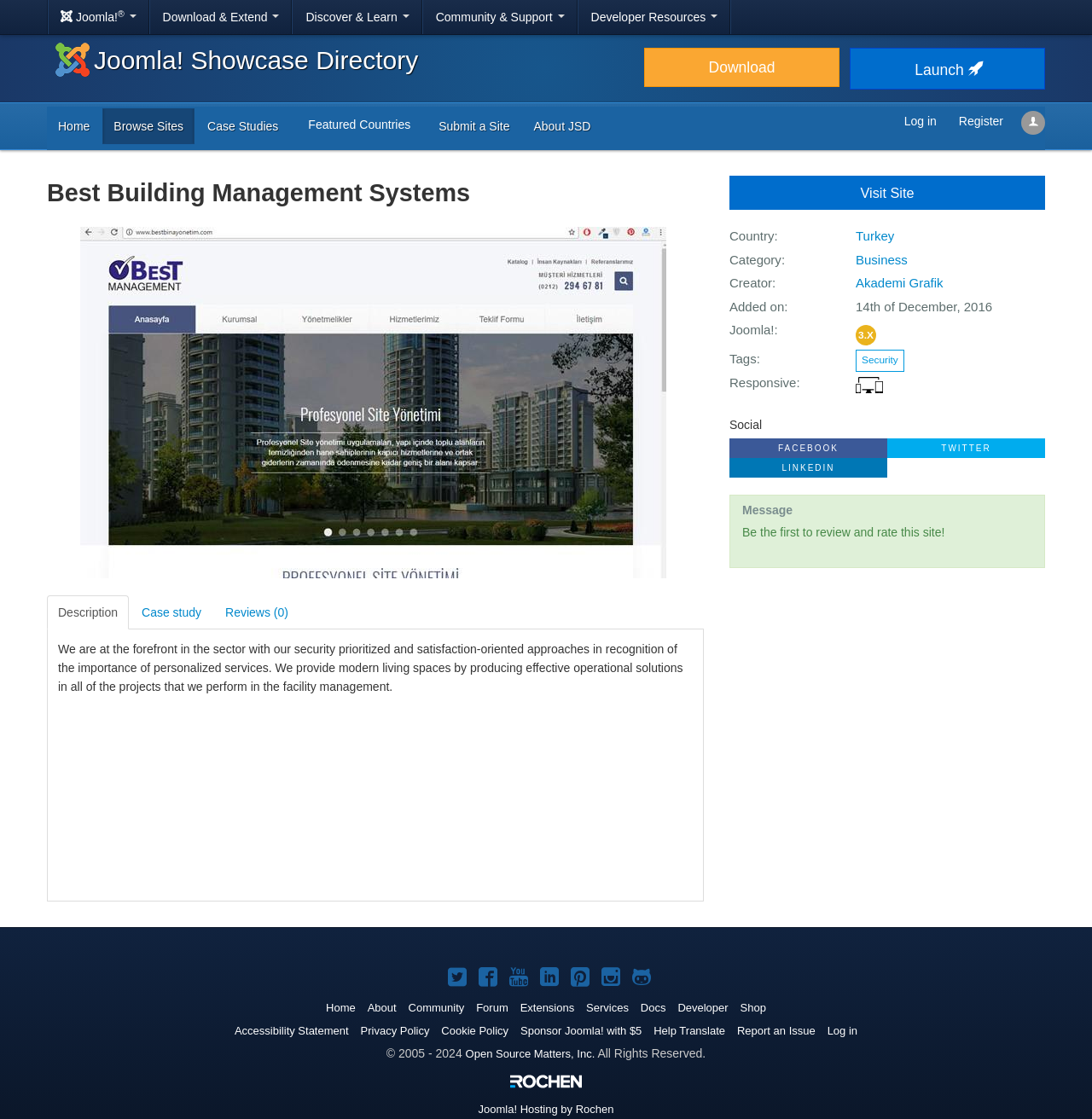Give a short answer to this question using one word or a phrase:
What is the country where the site is from?

Turkey